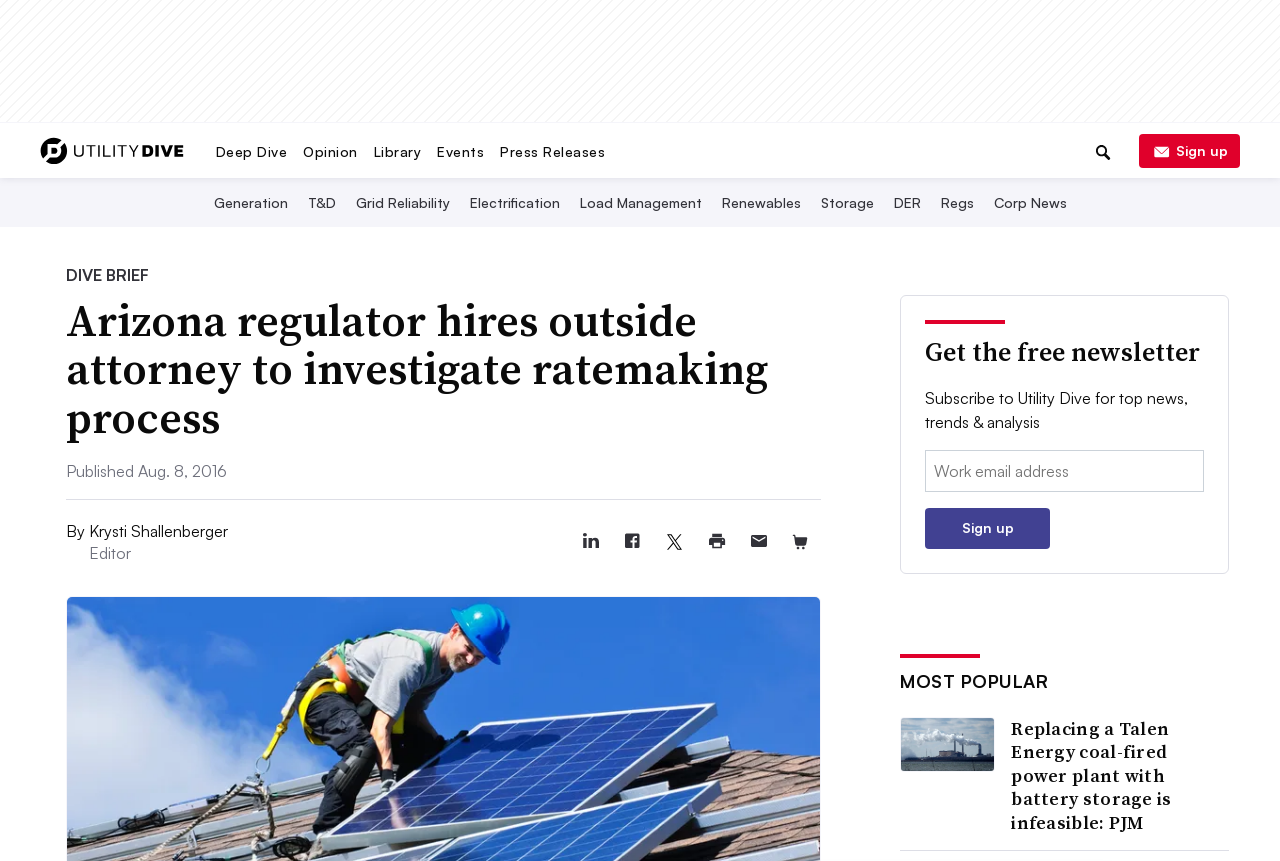Please mark the bounding box coordinates of the area that should be clicked to carry out the instruction: "Sign up for the newsletter".

[0.723, 0.59, 0.821, 0.637]